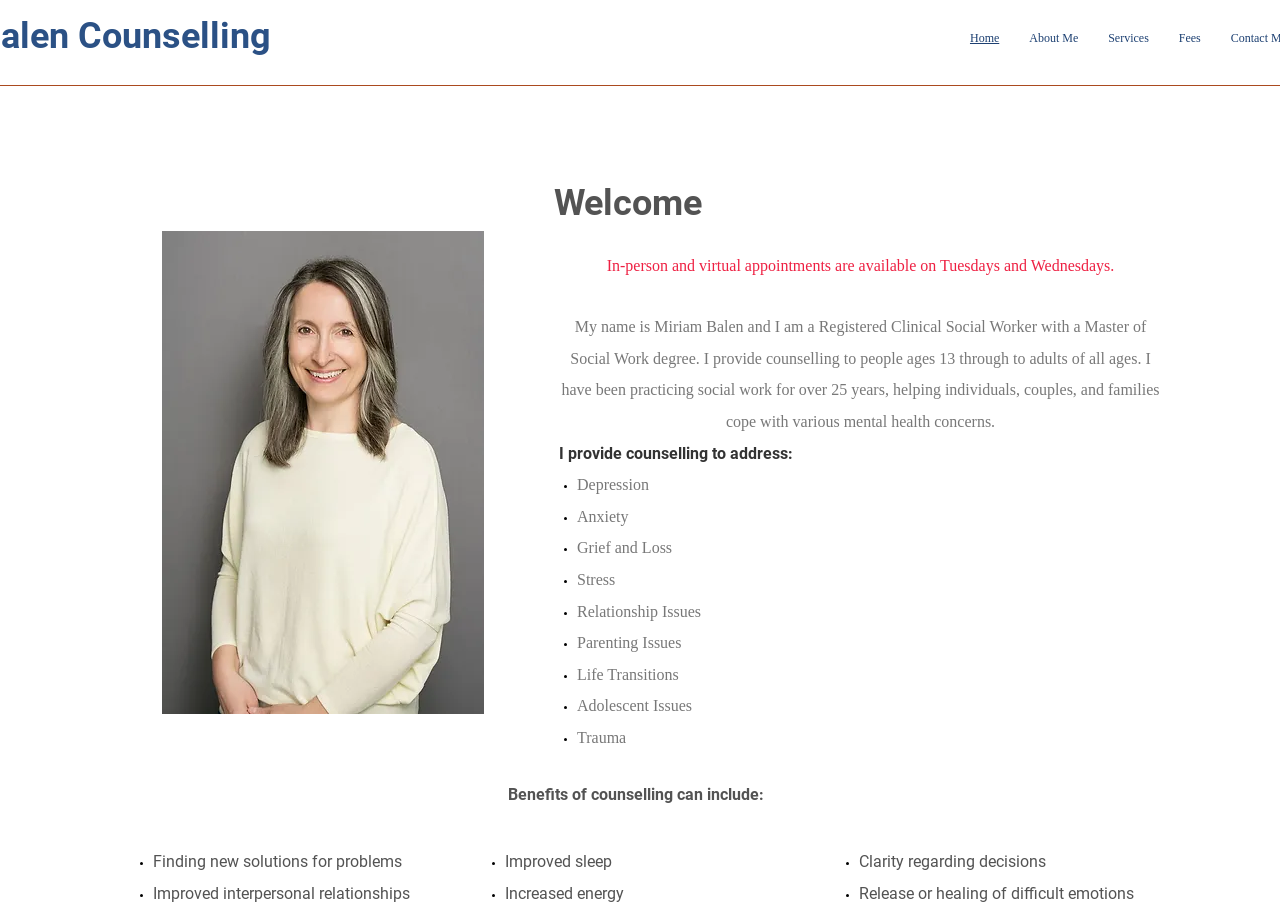What is the age range of people the counsellor provides services to?
Using the visual information from the image, give a one-word or short-phrase answer.

13 through to adults of all ages